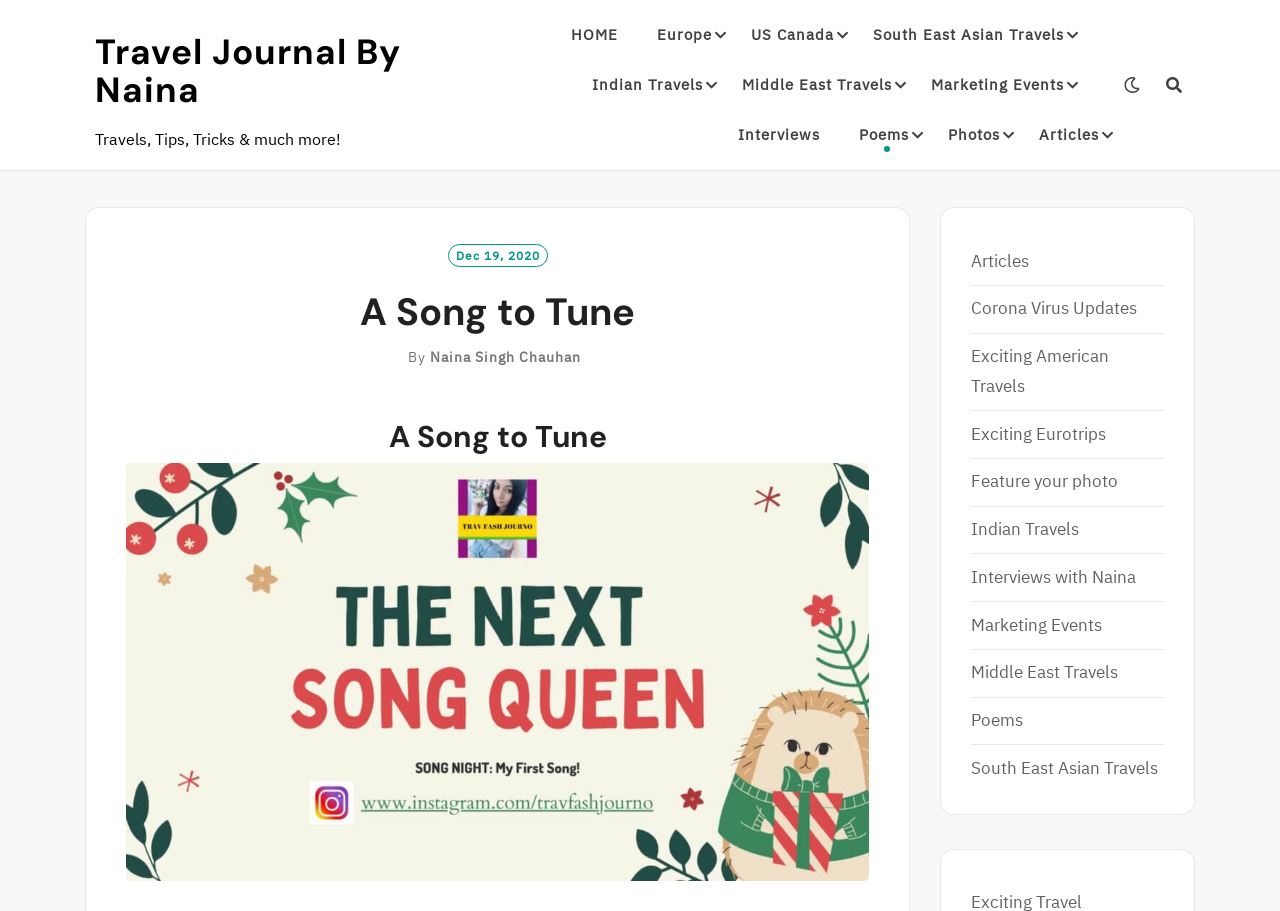Can you find and generate the webpage's heading?

Travel Journal By Naina